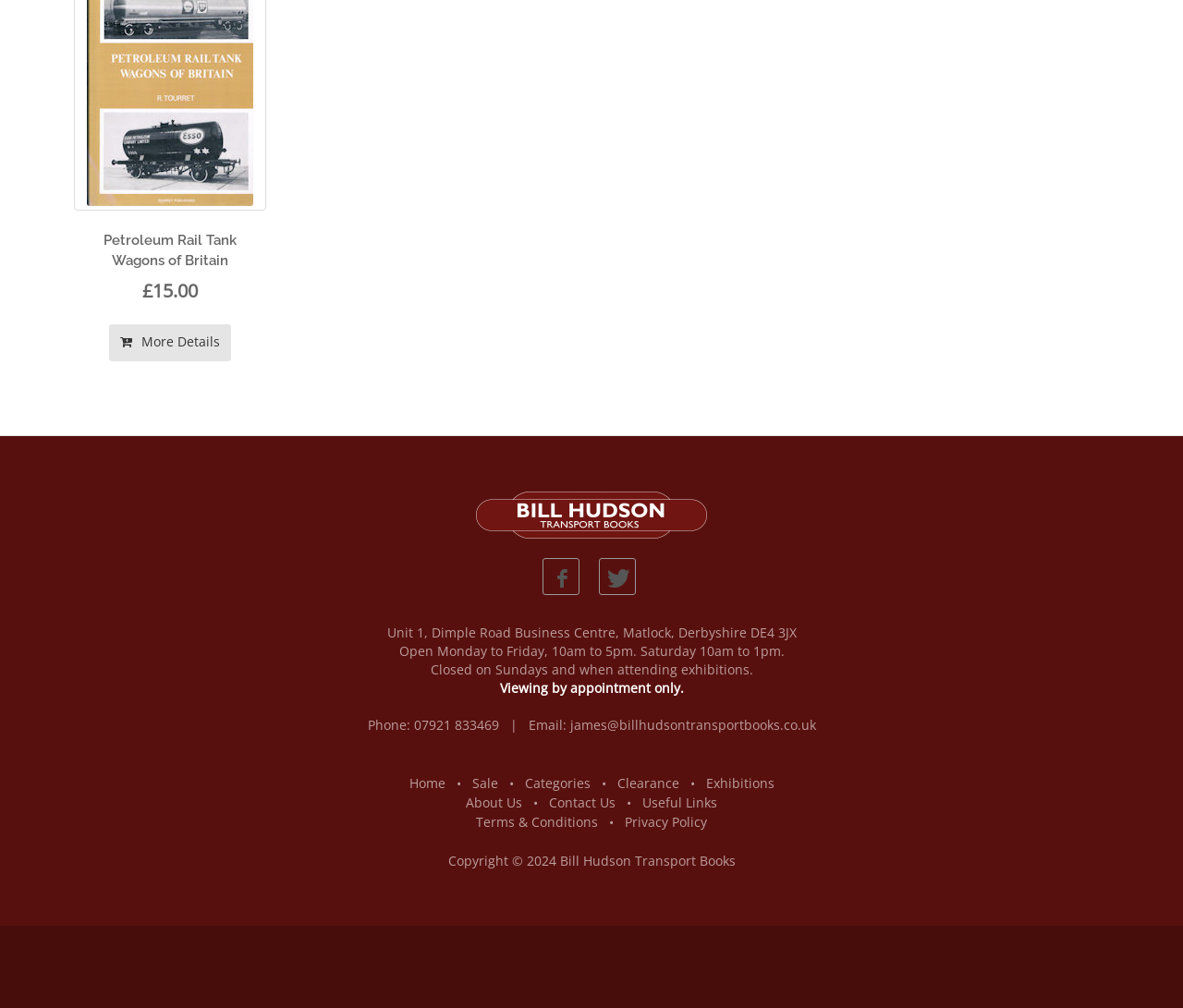What is the phone number of Bill Hudson Transport Books?
Answer the question with a thorough and detailed explanation.

The phone number is mentioned in the contact information section, which is located at the bottom of the webpage.